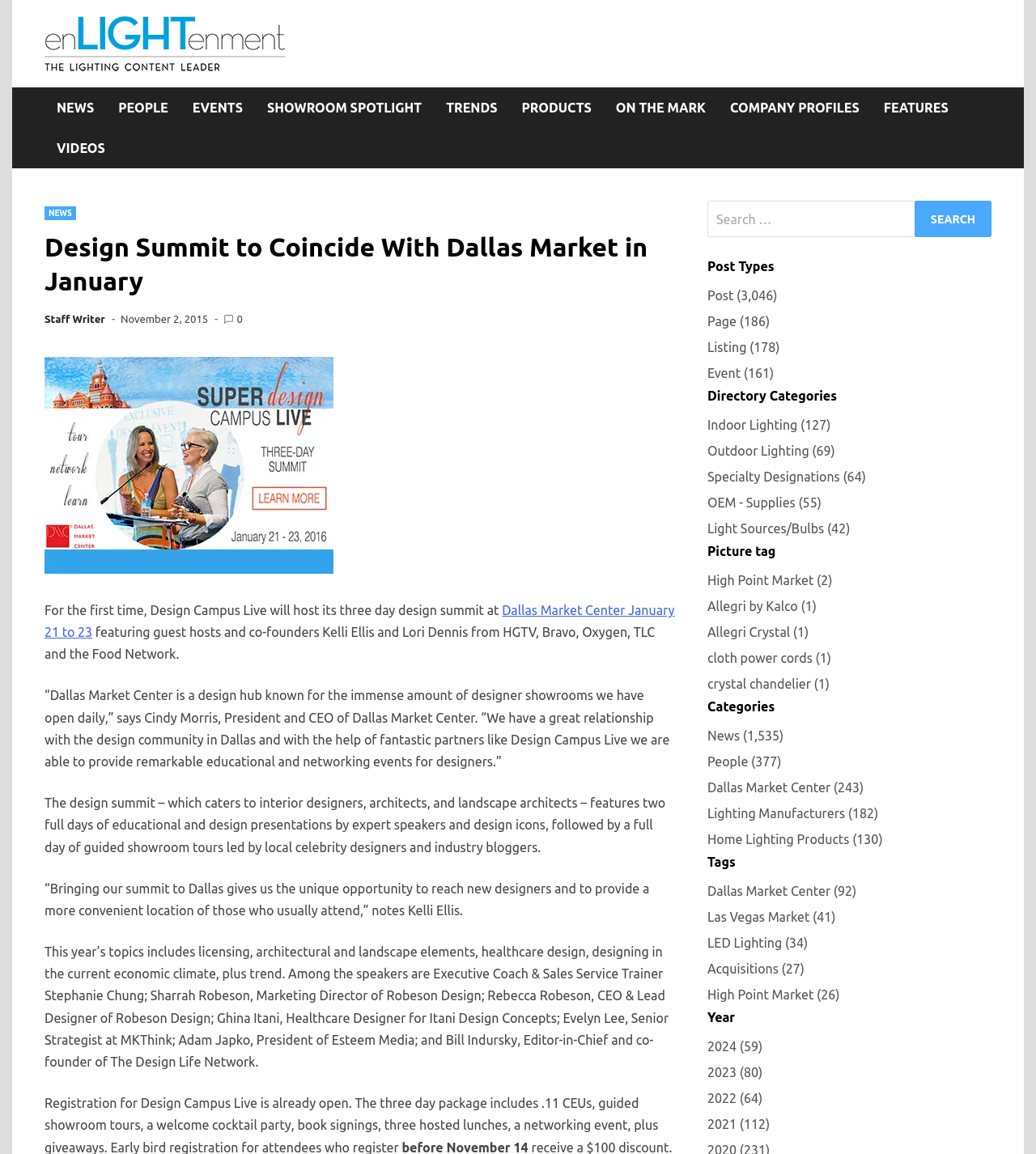Determine the bounding box coordinates for the region that must be clicked to execute the following instruction: "Click on EVENTS link".

[0.174, 0.076, 0.246, 0.111]